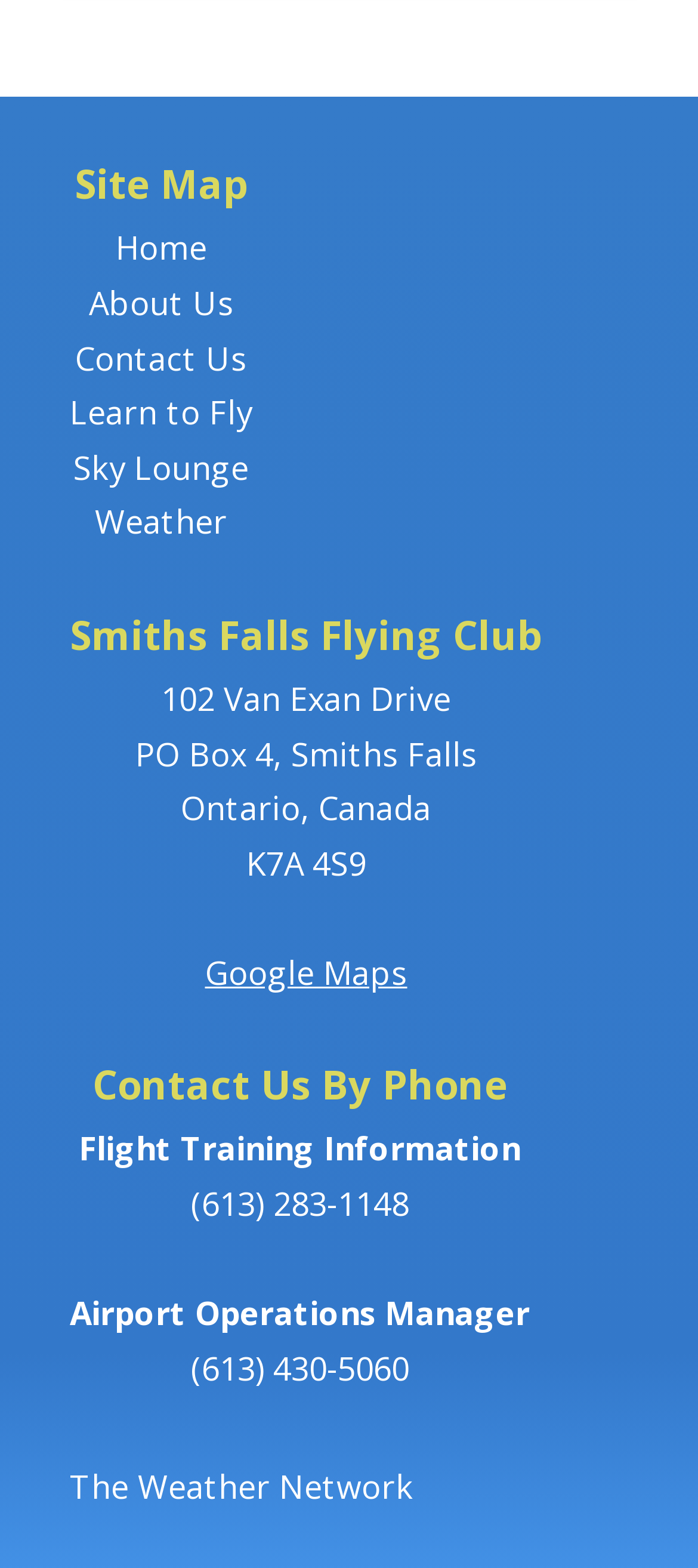Using the information in the image, give a detailed answer to the following question: Is there a link to Google Maps on the webpage?

I found the link to Google Maps by looking at the link elements on the webpage, specifically the one with the text 'Google Maps' which is located below the address of Smiths Falls Flying Club.